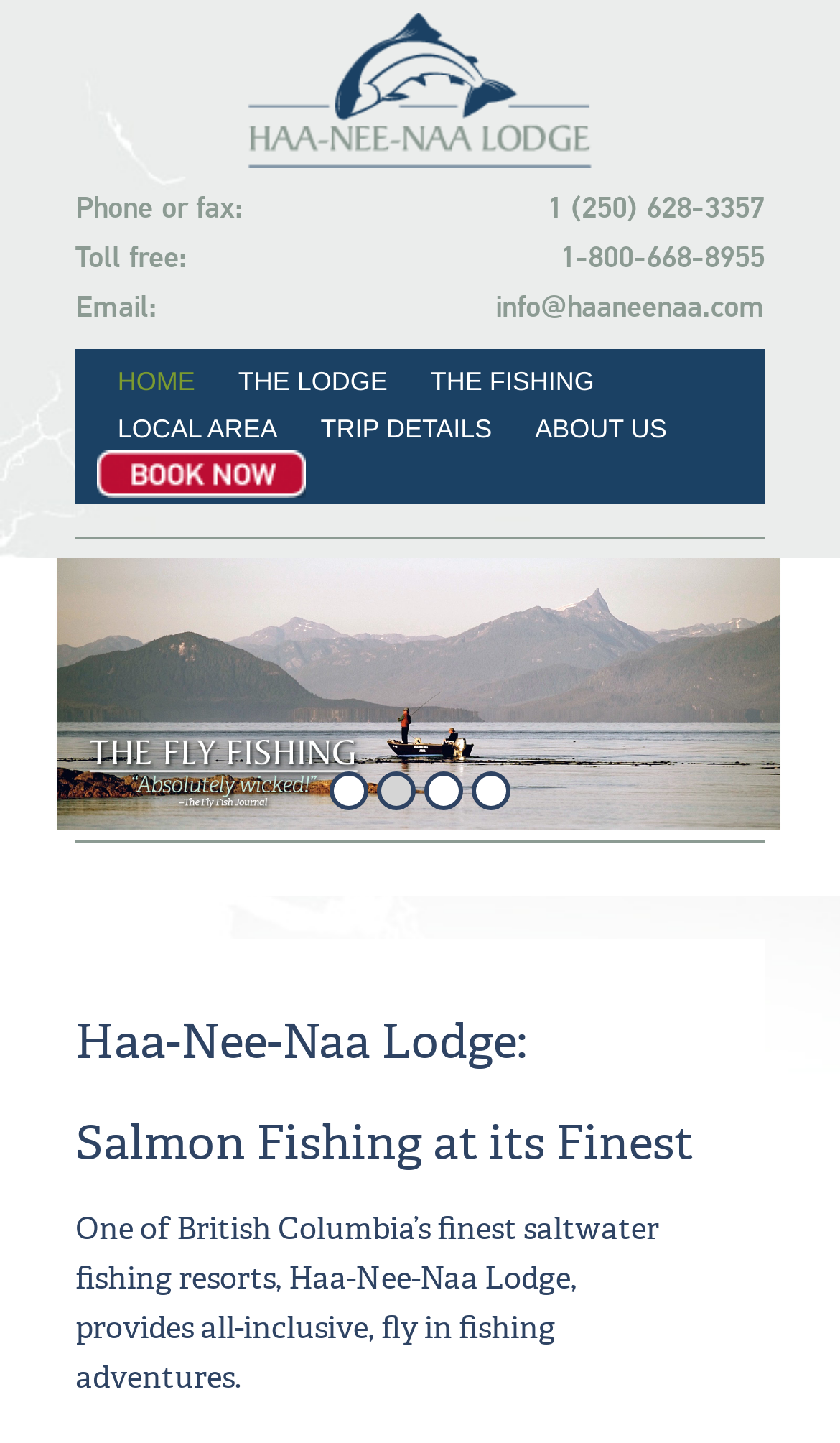What is the email address of the lodge?
Answer with a single word or phrase by referring to the visual content.

info@haaneenaa.com